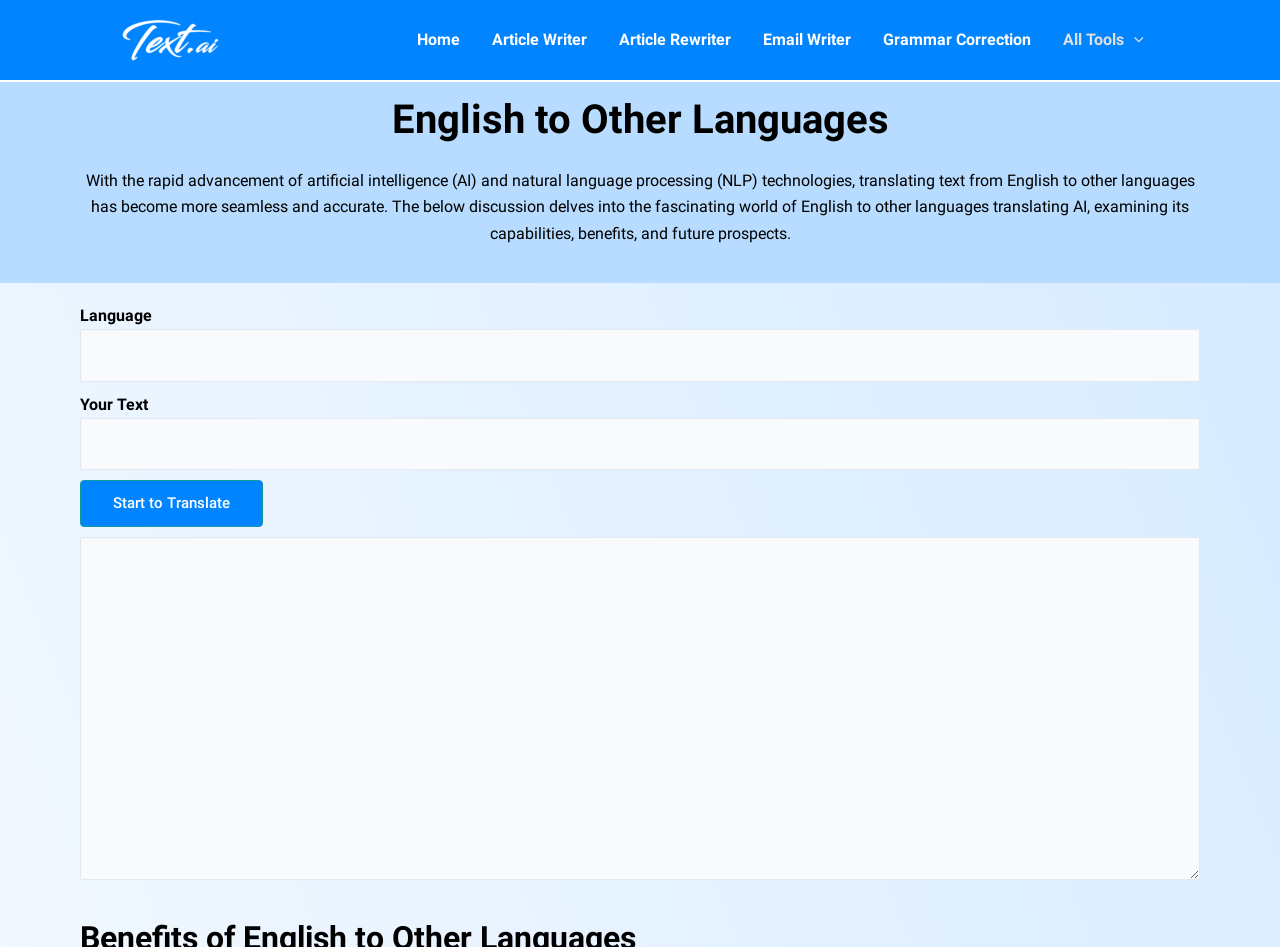Using the given element description, provide the bounding box coordinates (top-left x, top-left y, bottom-right x, bottom-right y) for the corresponding UI element in the screenshot: Start to Translate

[0.062, 0.507, 0.205, 0.557]